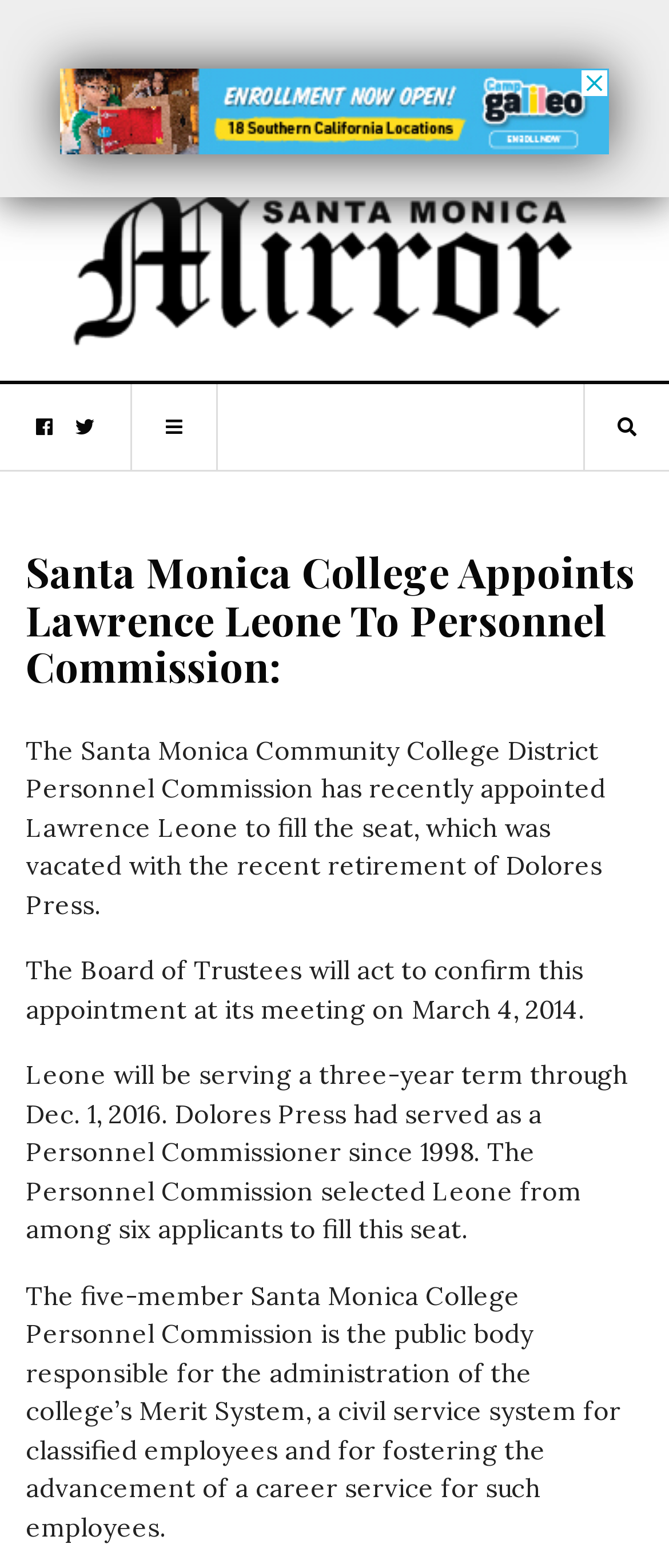Reply to the question with a single word or phrase:
What is the role of the Personnel Commission?

Administer Merit System